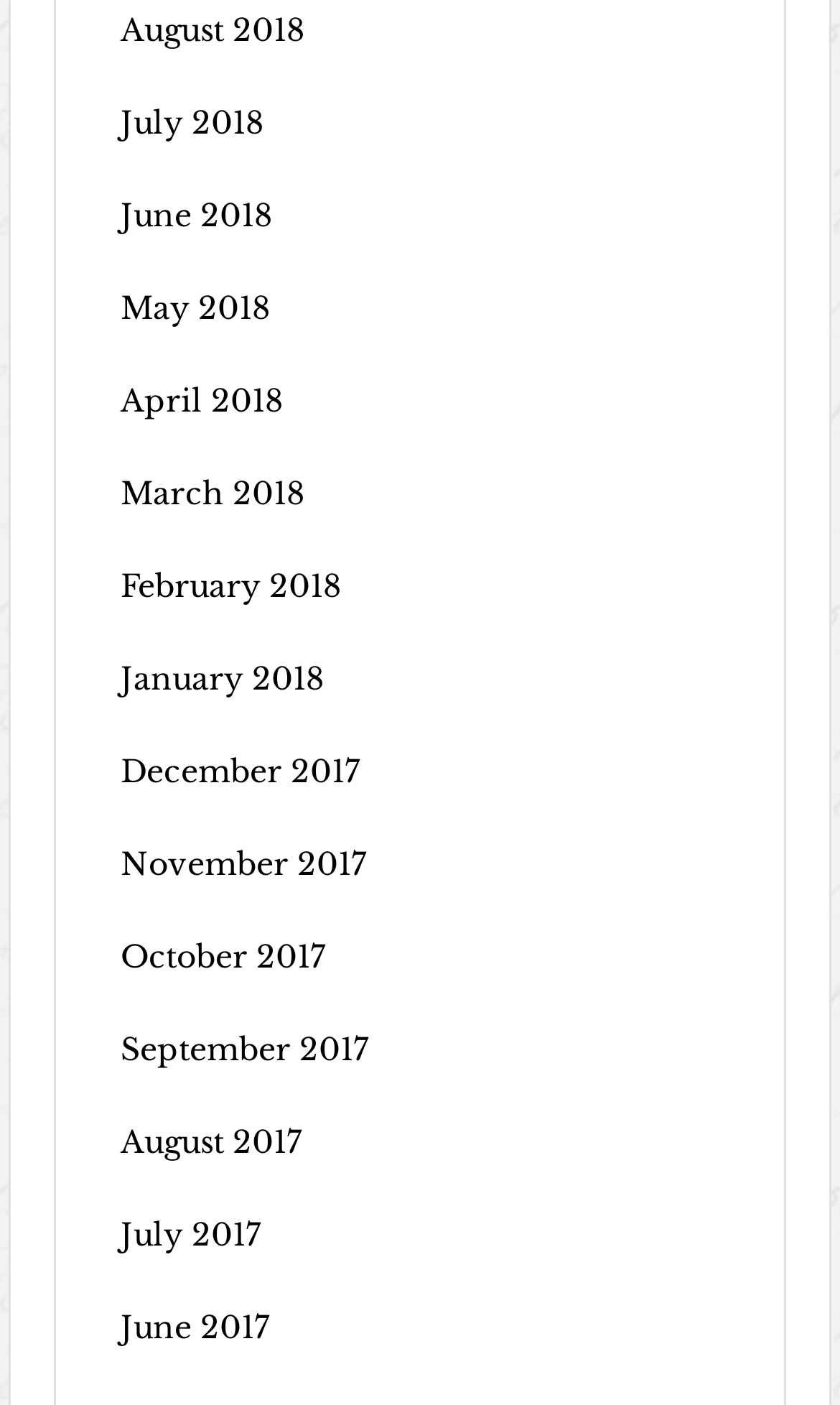What is the earliest month listed?
Using the details shown in the screenshot, provide a comprehensive answer to the question.

By examining the list of links, I found that the earliest month listed is December 2017, which is located at the bottom of the list.